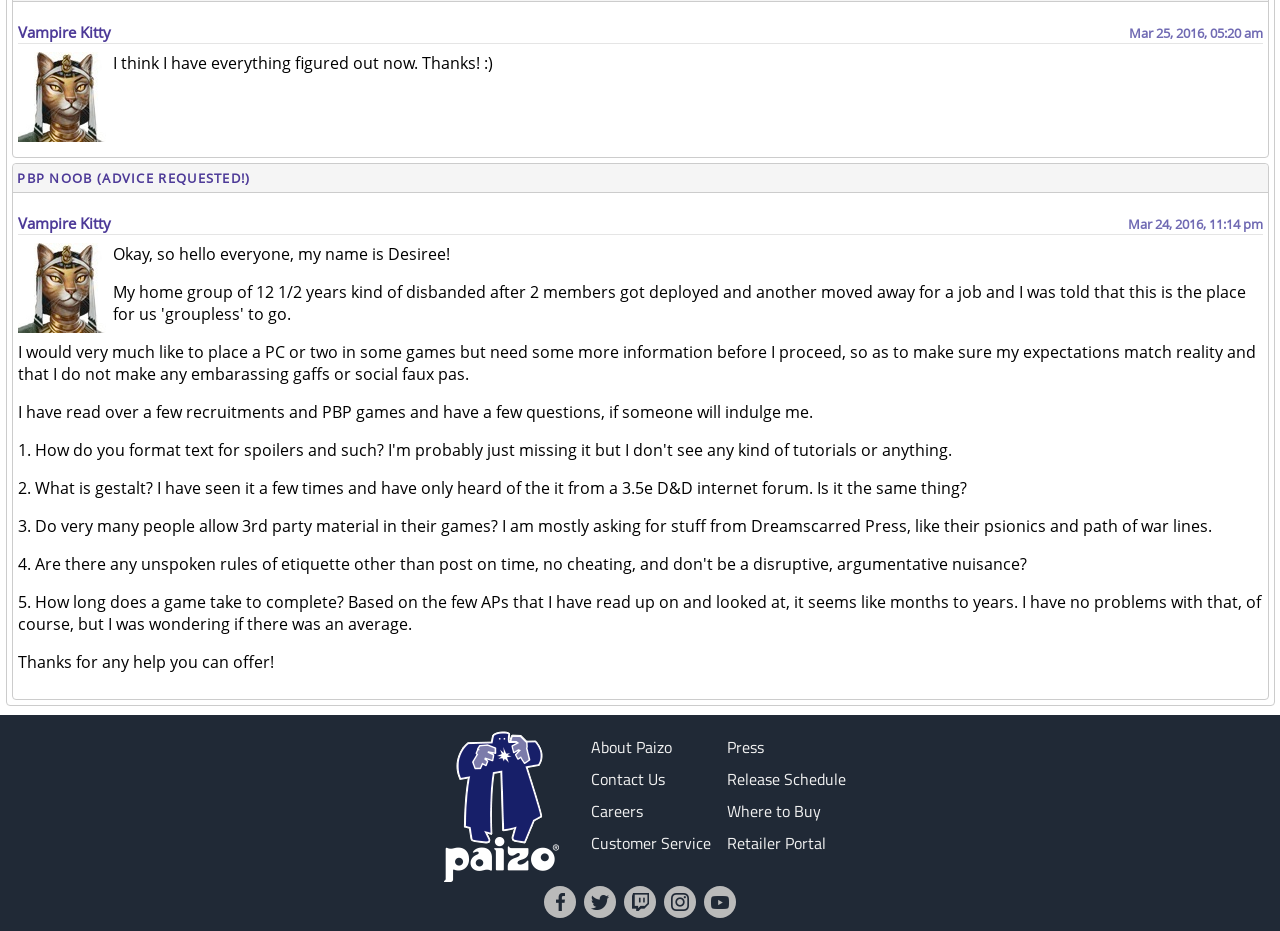What is the name of the user who posted on Mar 25, 2016?
From the screenshot, supply a one-word or short-phrase answer.

Vampire Kitty